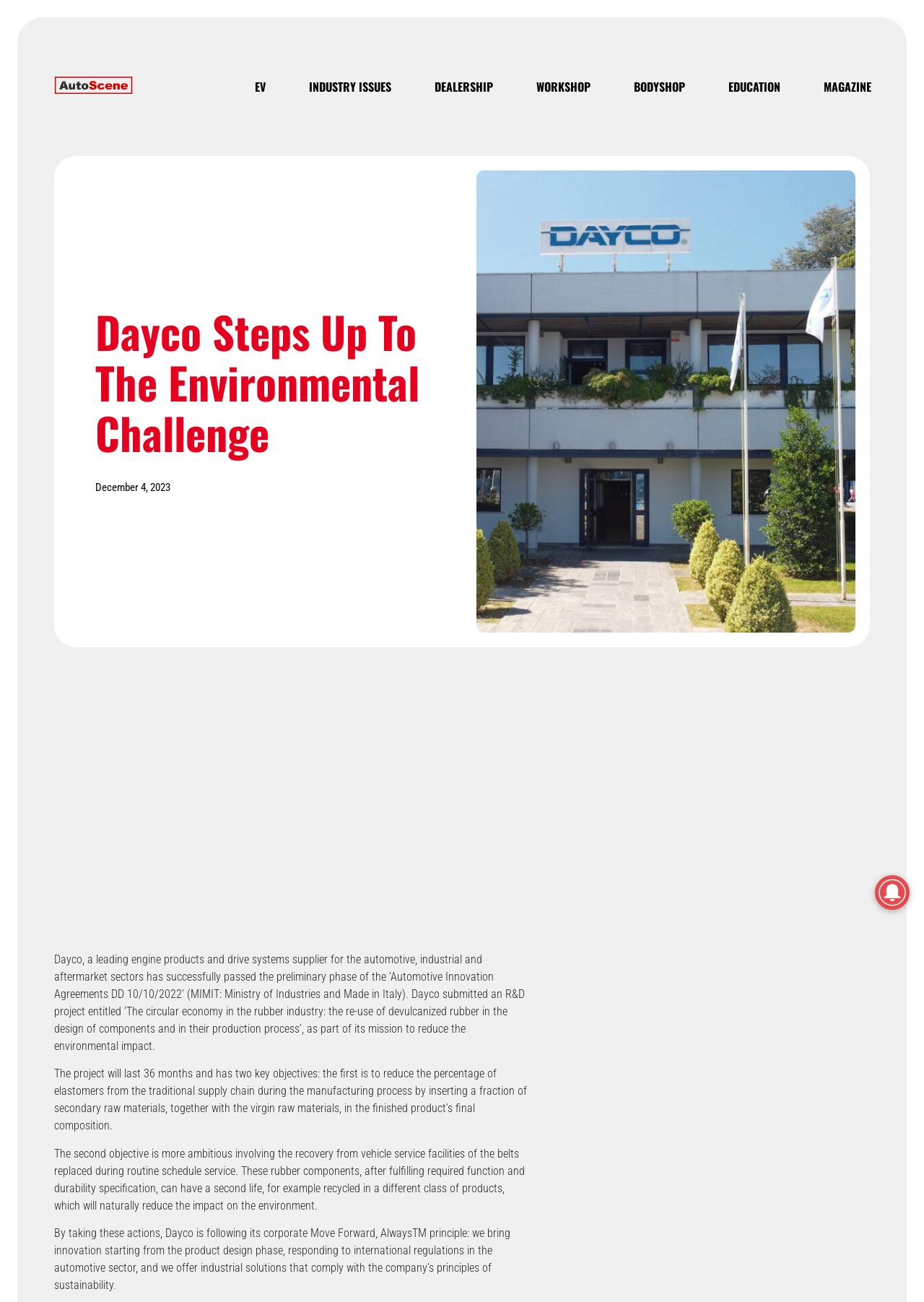Based on what you see in the screenshot, provide a thorough answer to this question: What is the purpose of the 'Automotive Innovation Agreements DD 10/10/2022'?

The webpage states that Dayco has successfully passed the preliminary phase of the ‘Automotive Innovation Agreements DD 10/10/2022’, which implies that the purpose of this agreement is to conduct a preliminary phase.